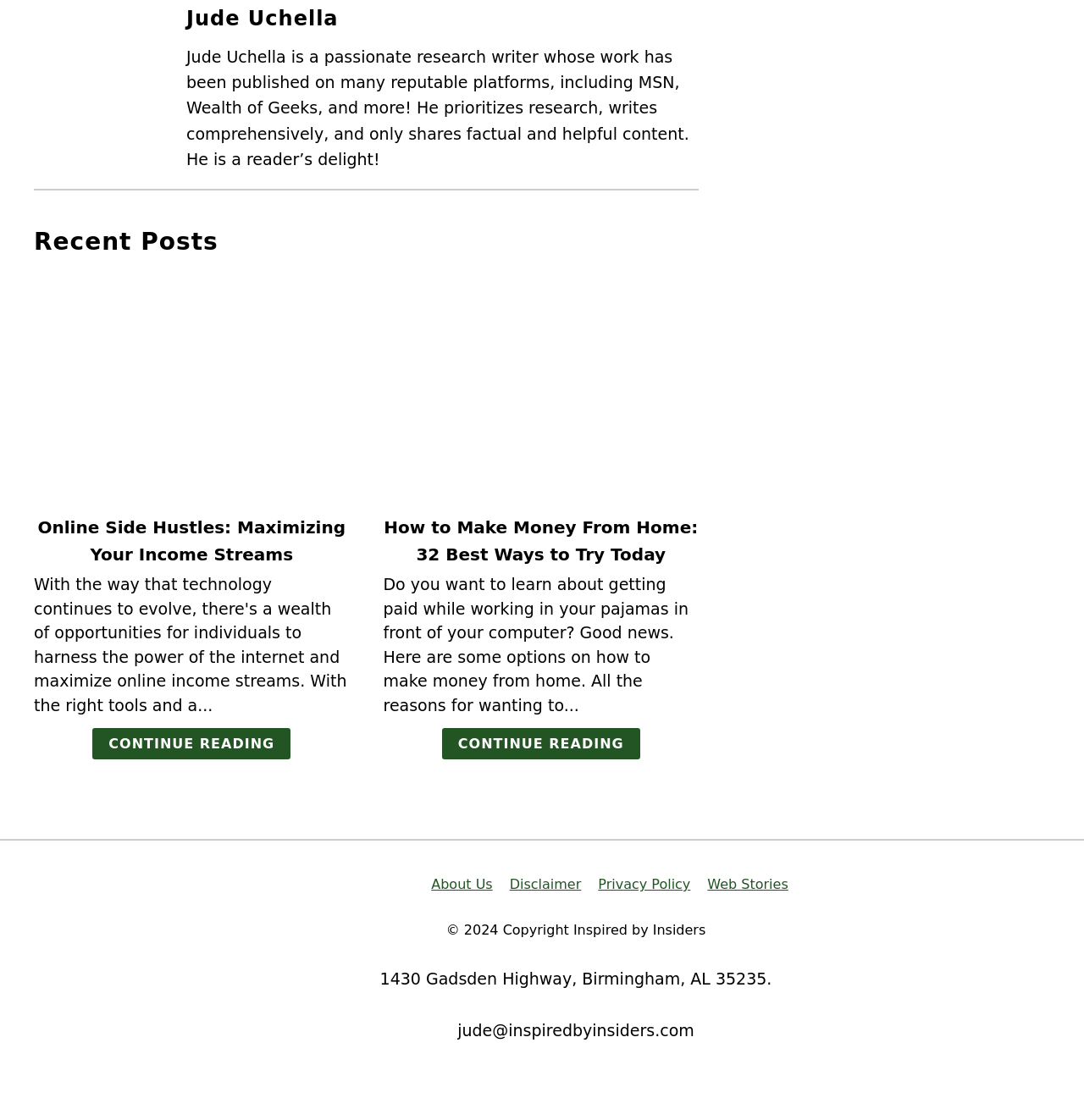What is the title of the first article?
Refer to the image and provide a one-word or short phrase answer.

Online Side Hustles: Maximizing Your Income Streams